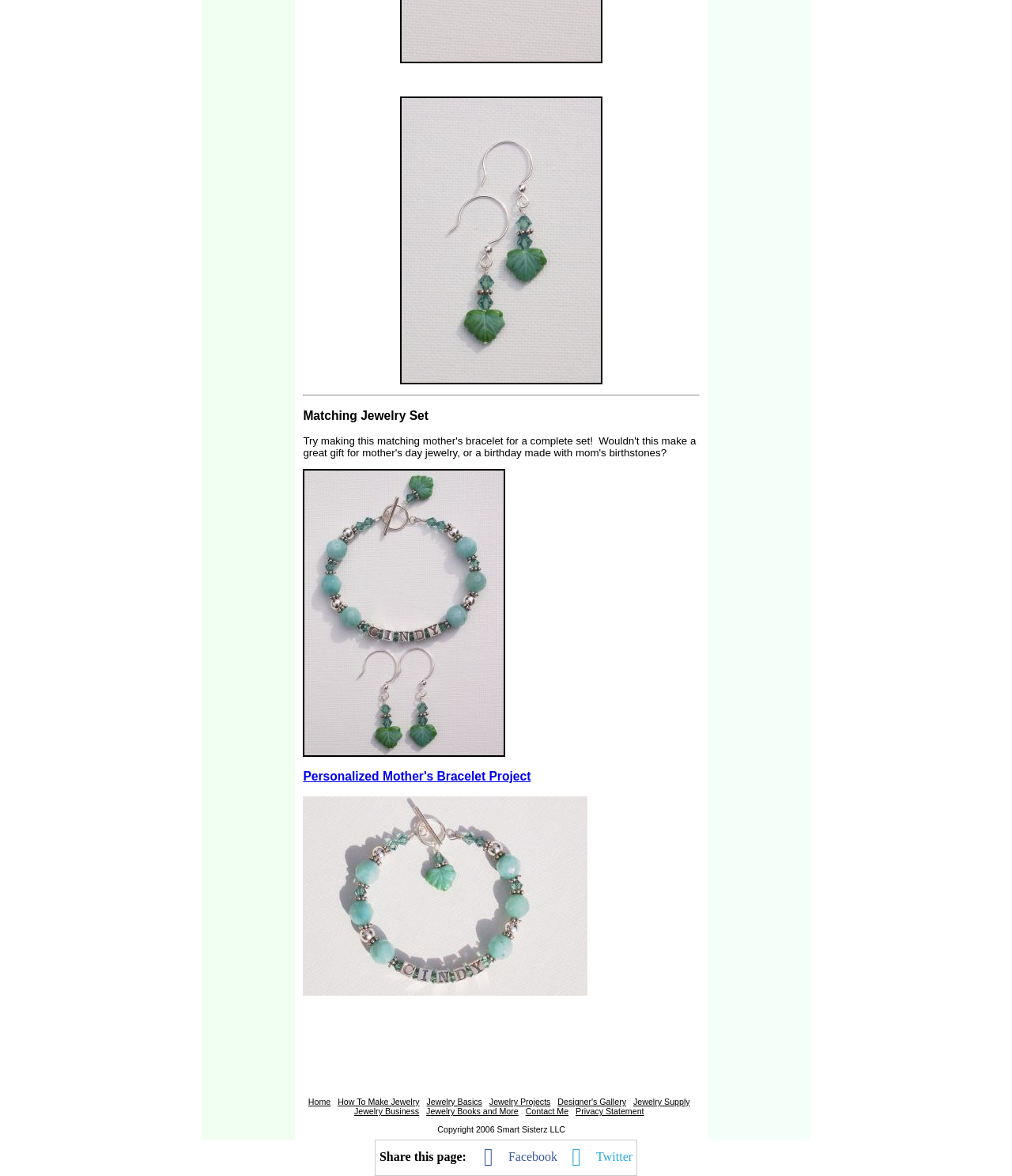Respond with a single word or phrase to the following question: What are the two social media platforms mentioned on the webpage?

Facebook and Twitter